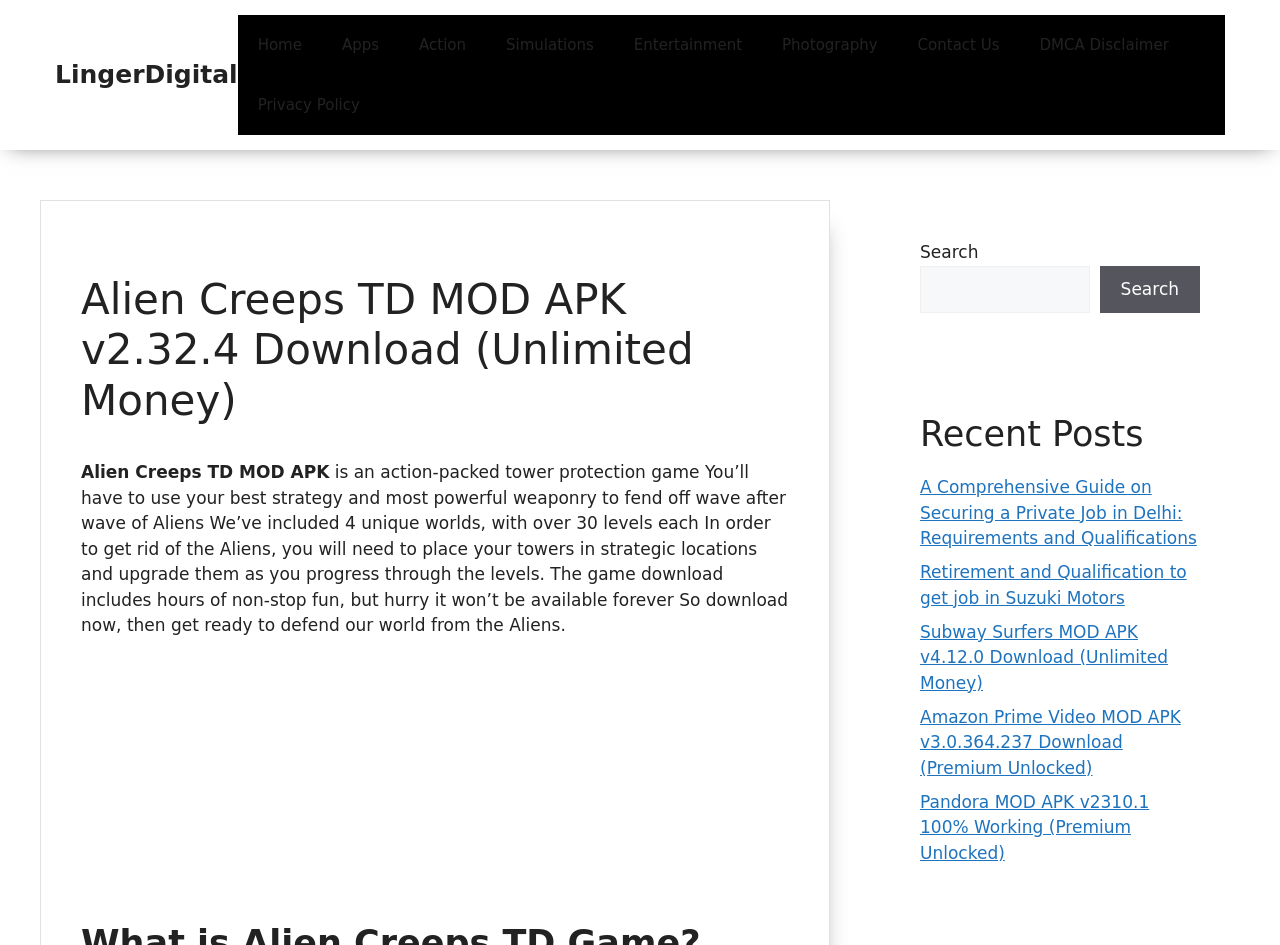Please identify the bounding box coordinates for the region that you need to click to follow this instruction: "Download Alien Creeps TD MOD APK".

[0.063, 0.291, 0.616, 0.451]